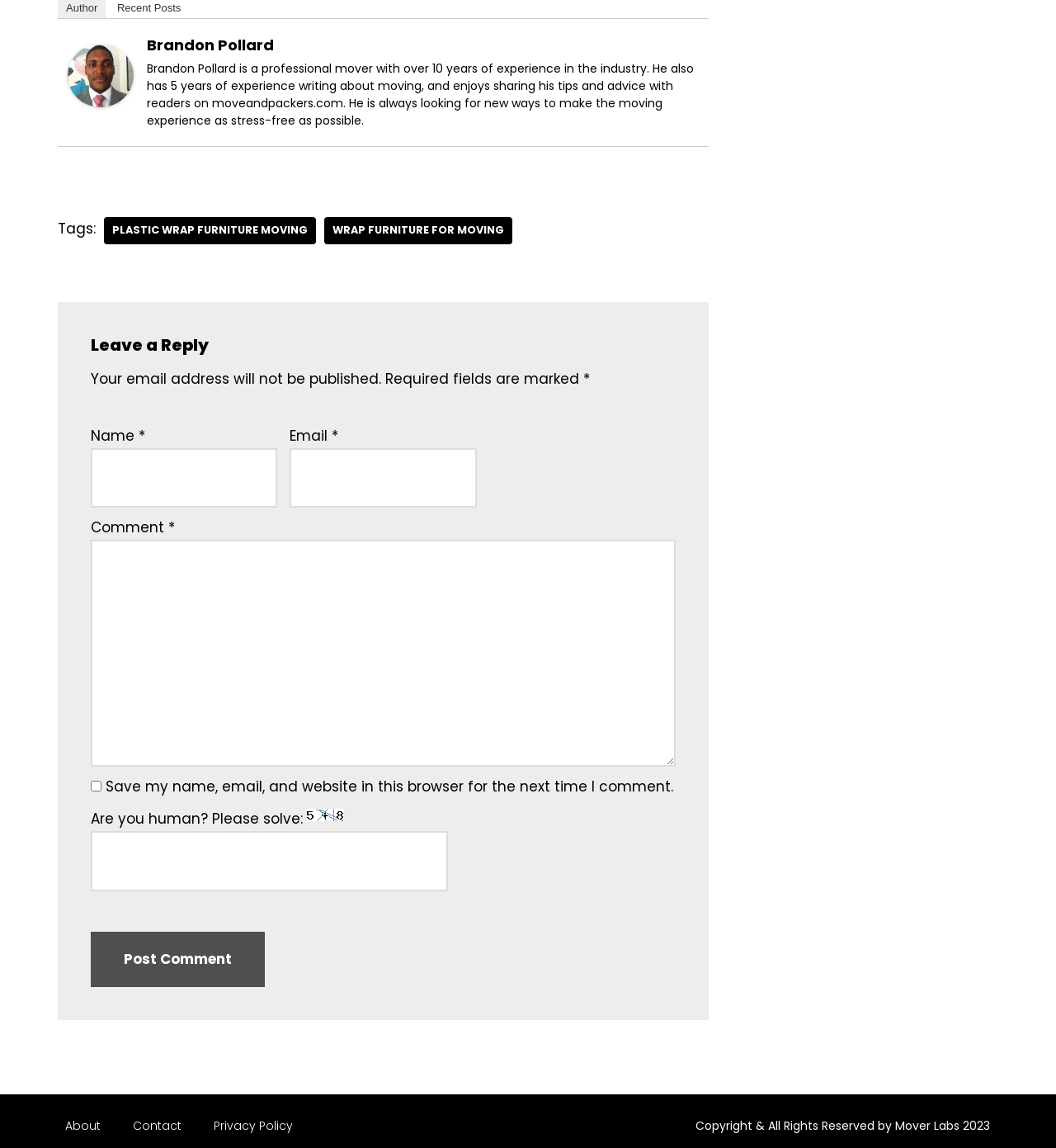Give the bounding box coordinates for the element described by: "Contact".

[0.126, 0.971, 0.172, 0.989]